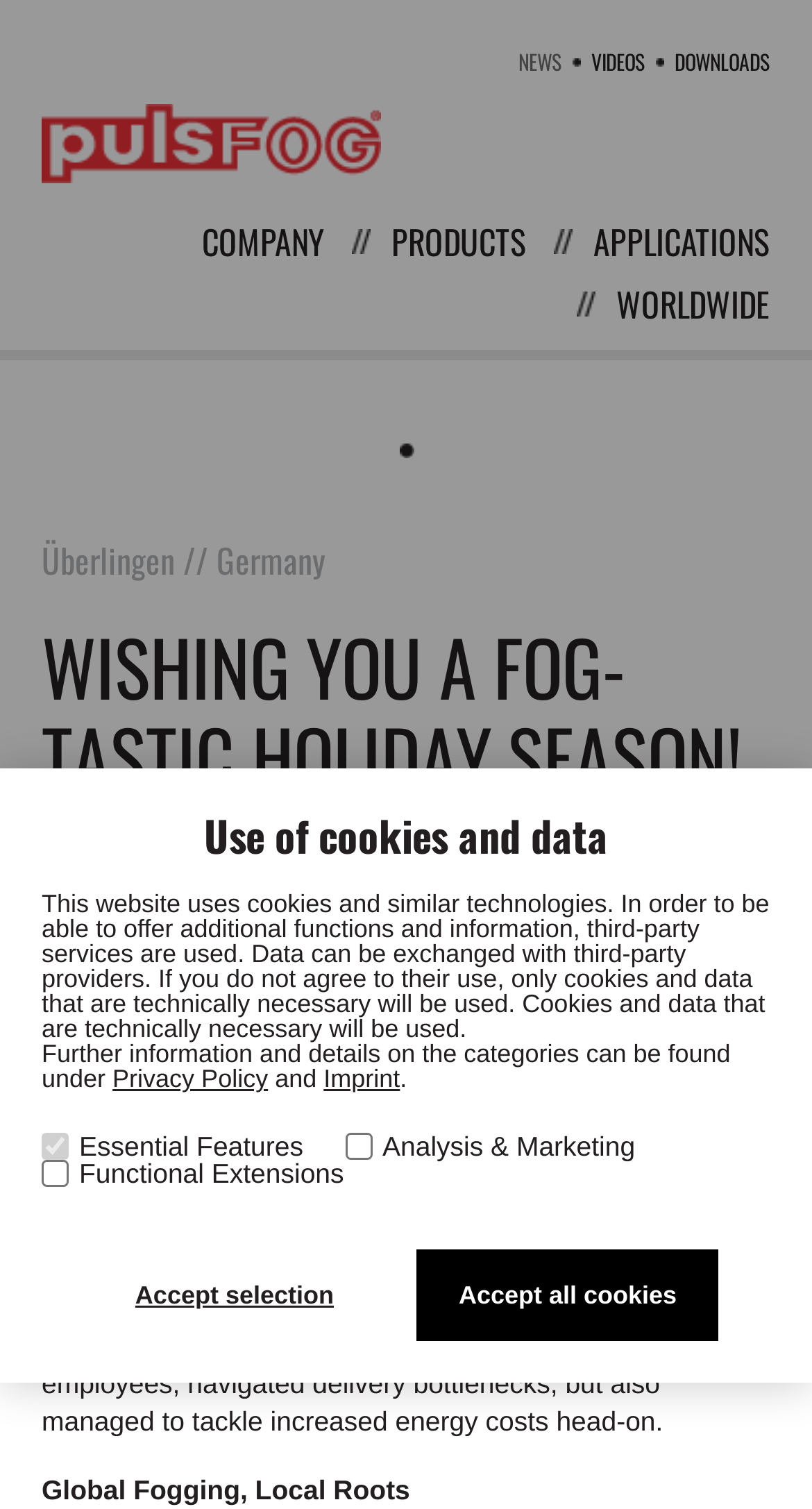Identify the bounding box of the HTML element described here: "Pacific Dialogue". Provide the coordinates as four float numbers between 0 and 1: [left, top, right, bottom].

None